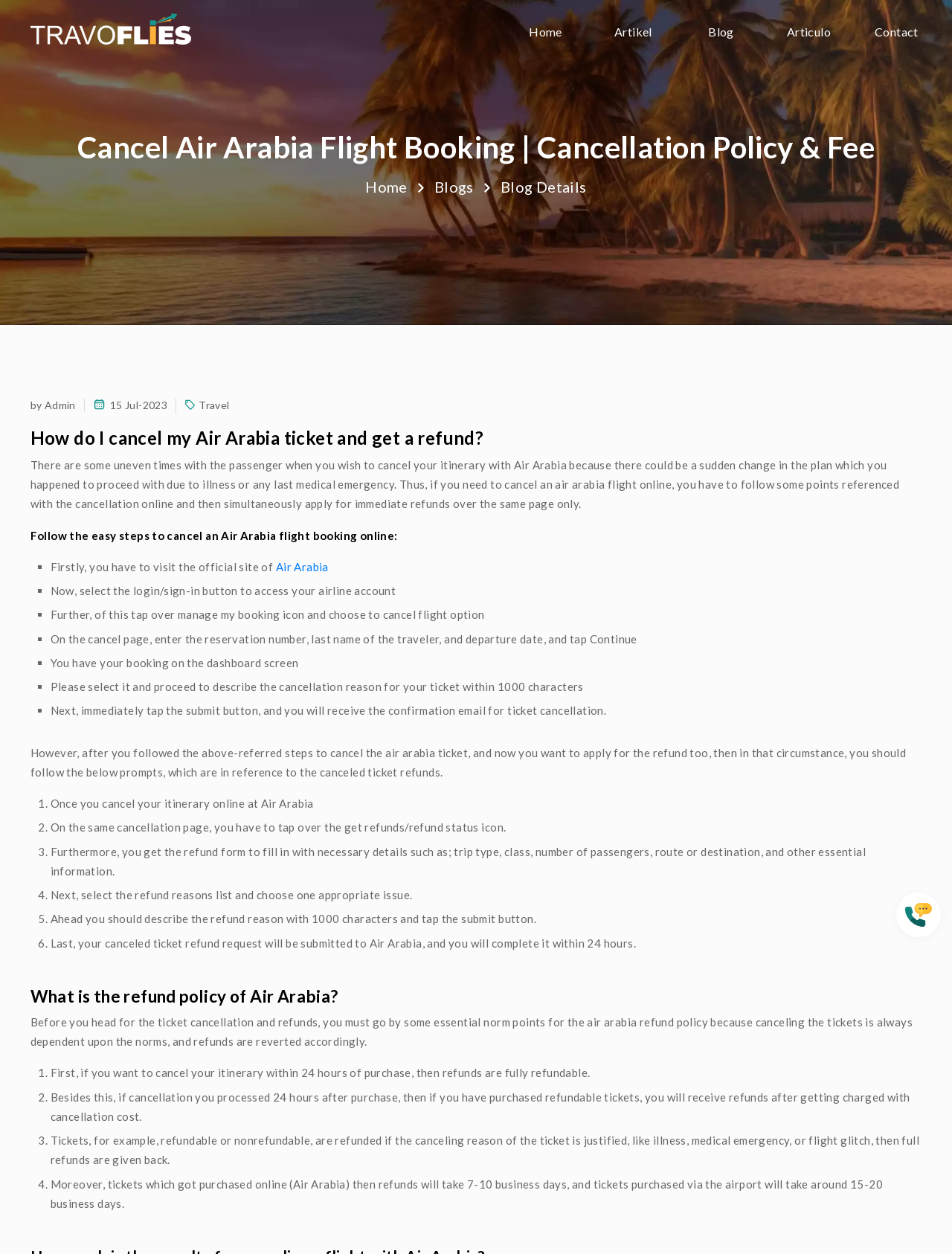Provide the bounding box coordinates of the HTML element this sentence describes: "Air Arabia".

[0.29, 0.446, 0.345, 0.457]